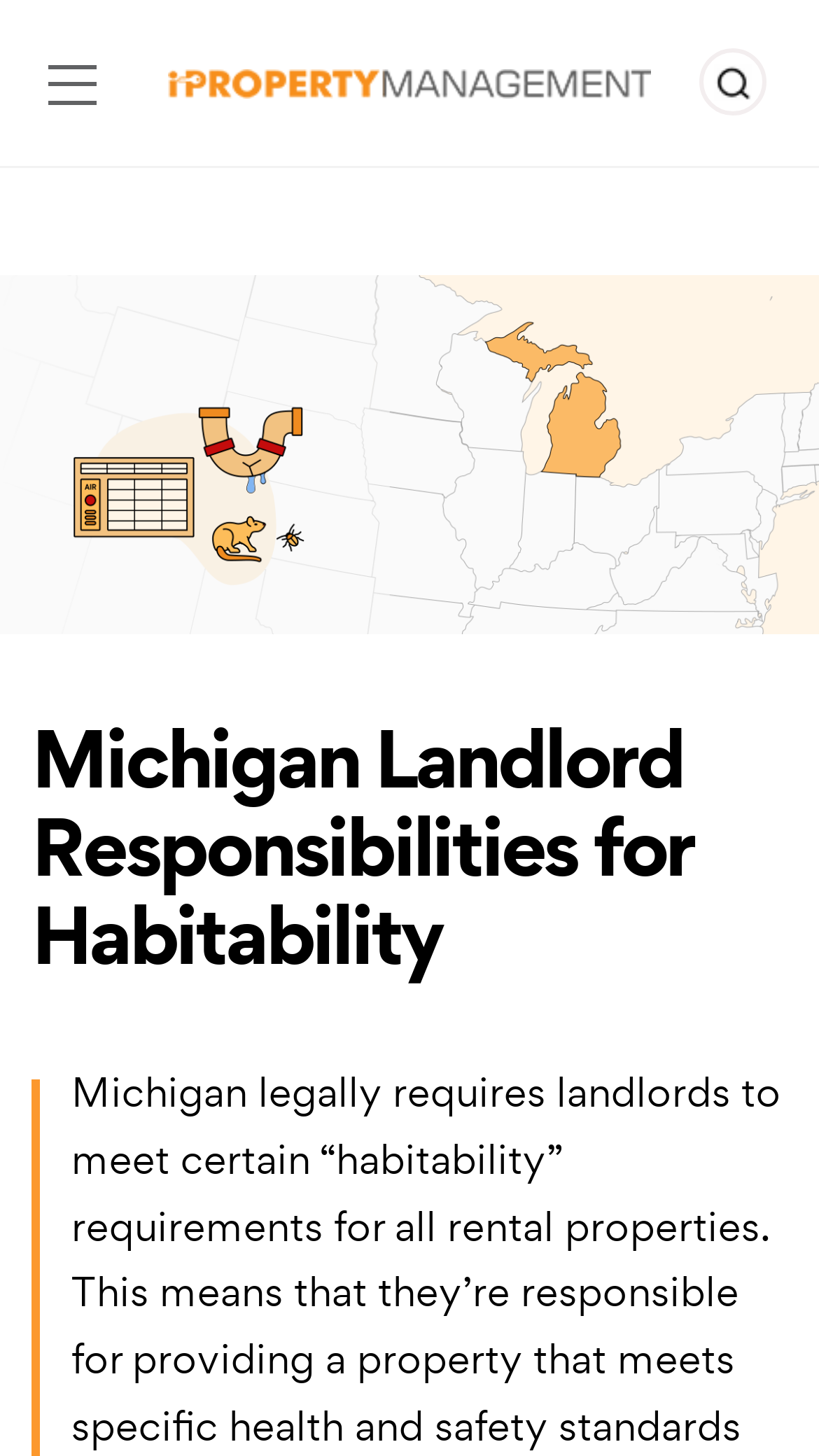Please provide a comprehensive response to the question based on the details in the image: How many navigation links are there at the top of the webpage?

There are two navigation links at the top of the webpage: the 'iPropertyManagement.com' link and the 'Search' link, which are located next to each other.